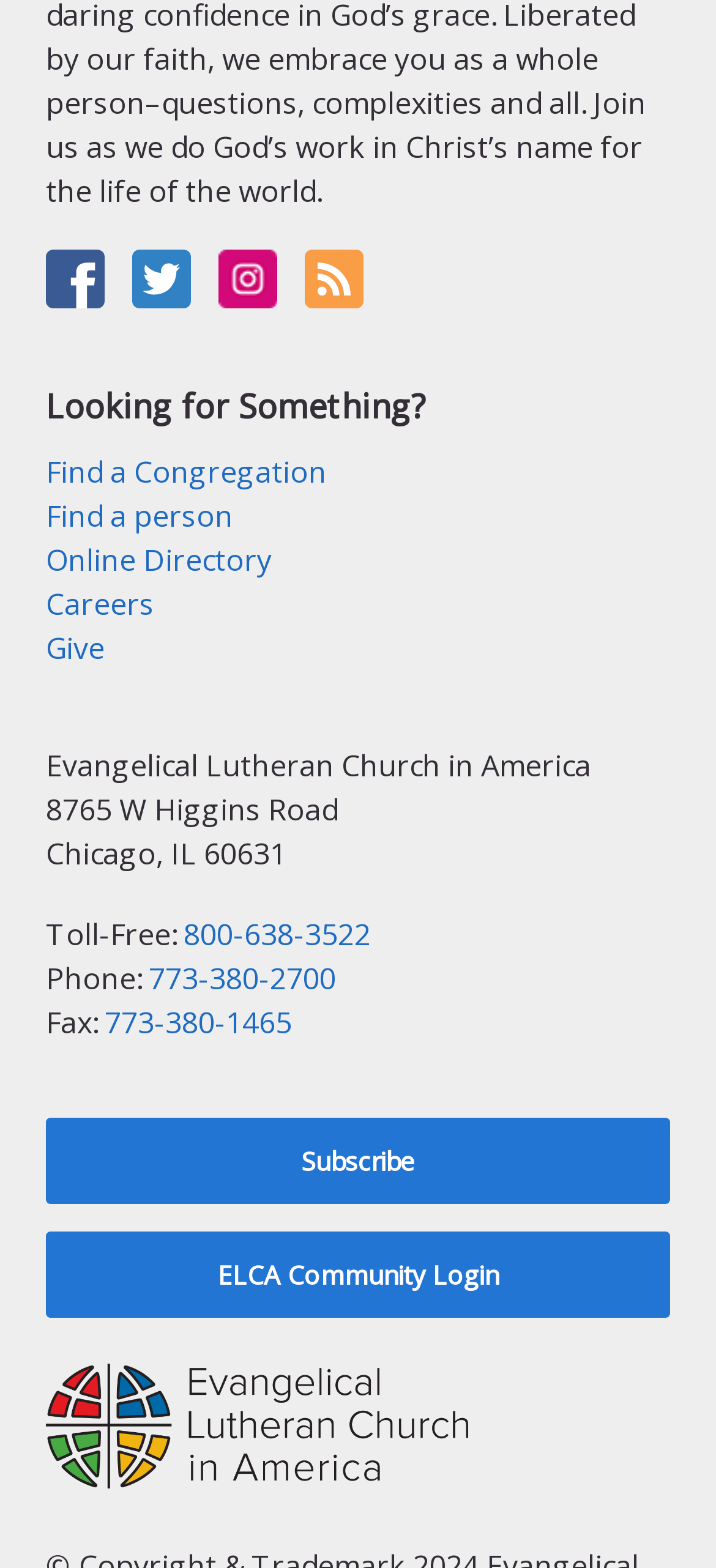What is the logo of the Evangelical Lutheran Church in America?
Provide a detailed and well-explained answer to the question.

I found a link element with the label 'Evangelical Lutheran Church in America logo' and an image element with the same label, suggesting that this is the logo of the organization.